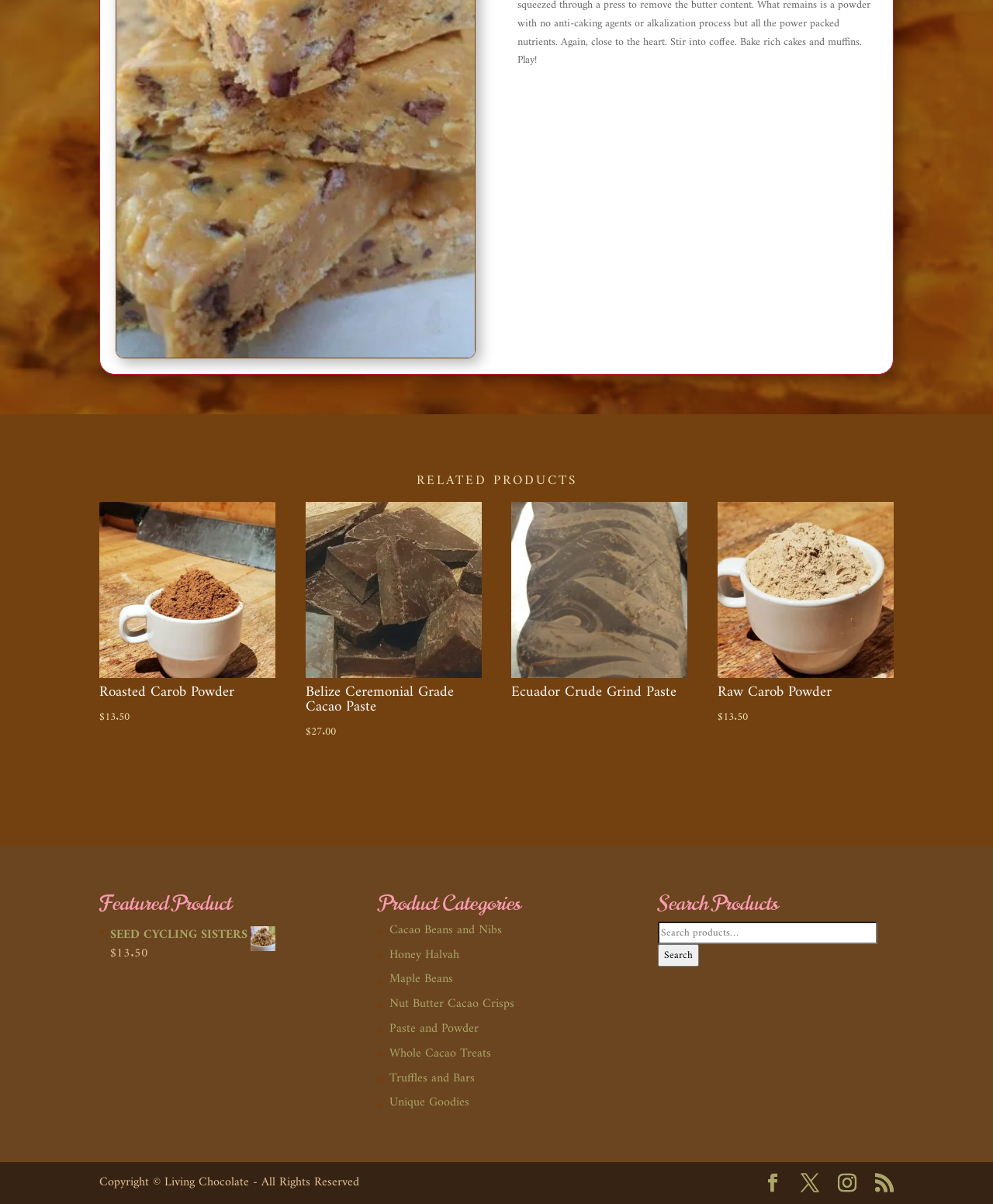Please find the bounding box for the UI element described by: "Honey Halvah".

[0.392, 0.784, 0.463, 0.802]